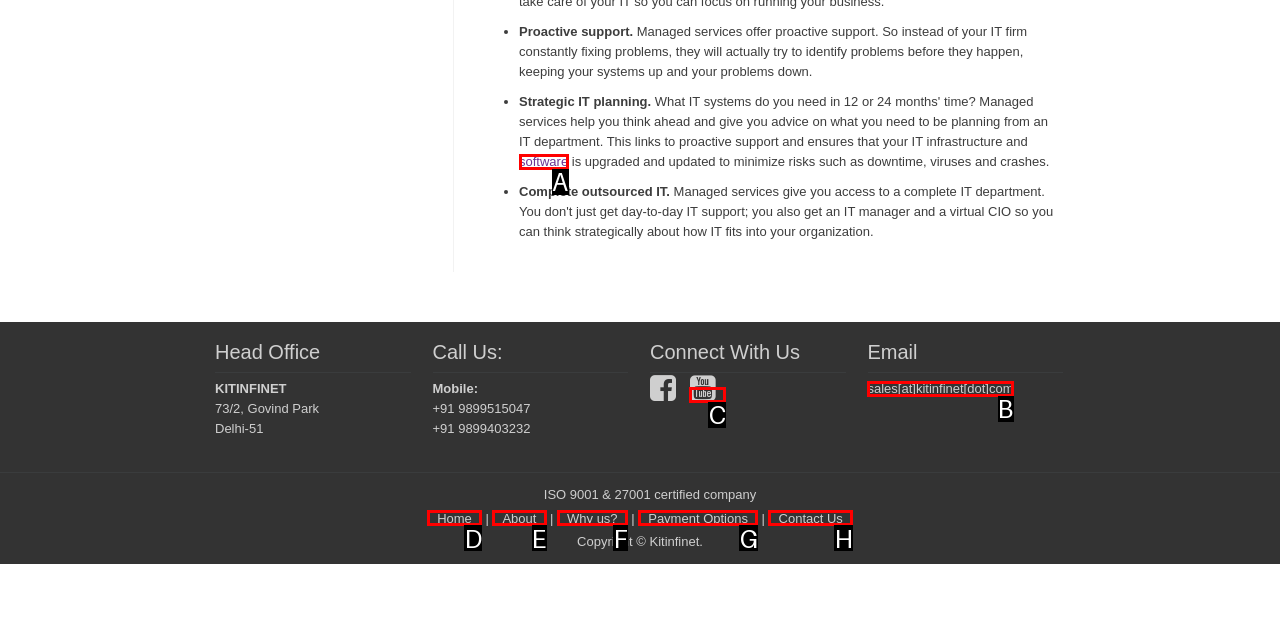Determine which option matches the element description: About
Reply with the letter of the appropriate option from the options provided.

E